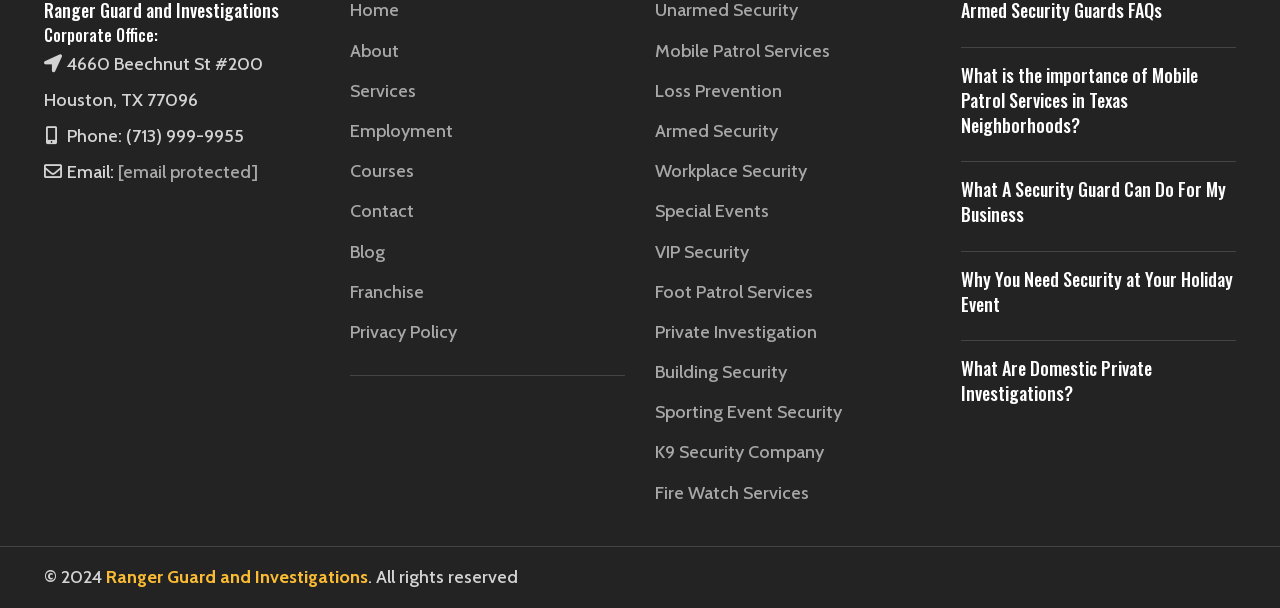Specify the bounding box coordinates of the area that needs to be clicked to achieve the following instruction: "Read about Mobile Patrol Services".

[0.512, 0.064, 0.65, 0.105]